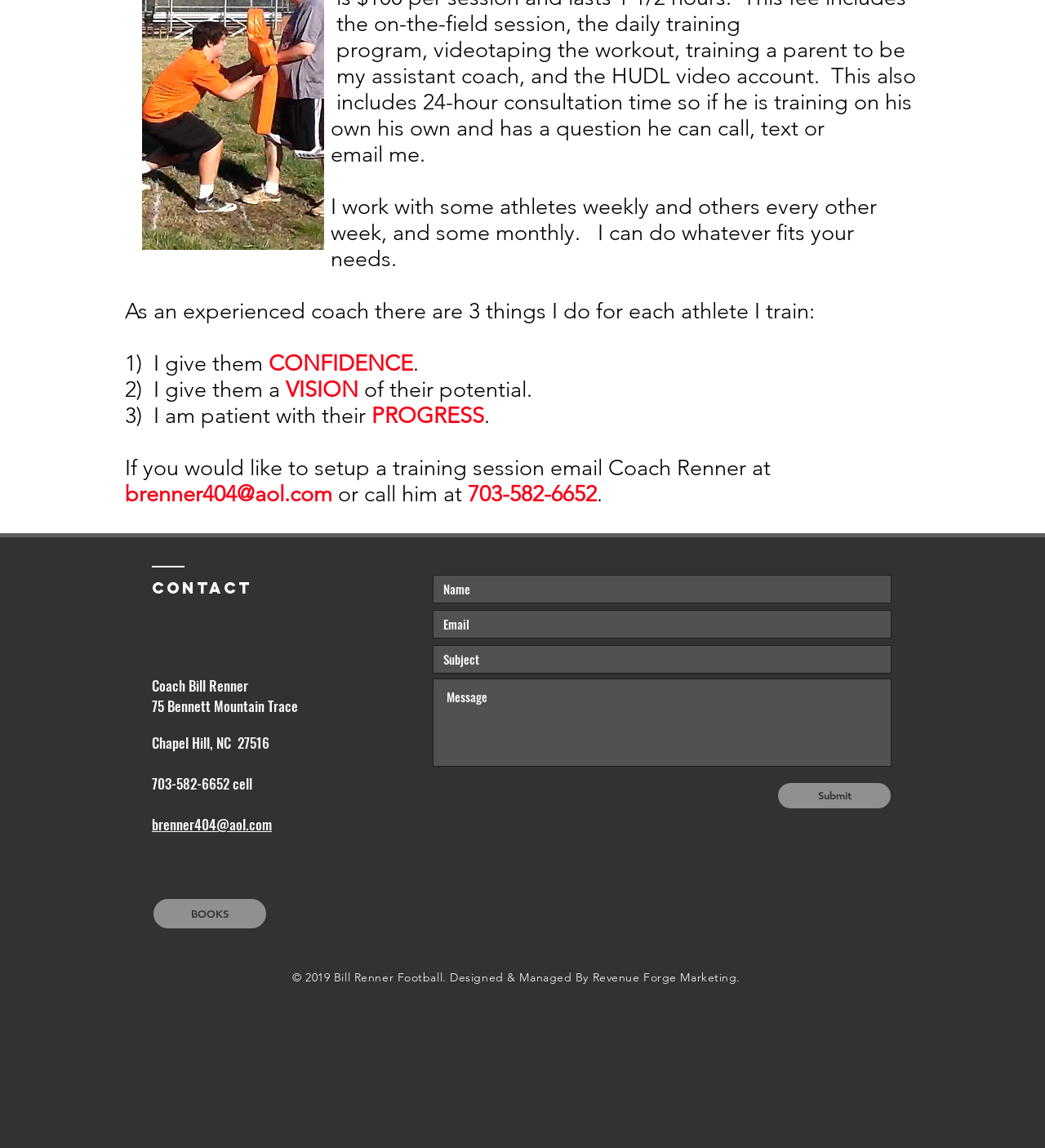What are the three things the coach does for each athlete?
Using the information from the image, answer the question thoroughly.

The three things the coach does for each athlete are mentioned in the text, specifically in the list '1) I give them CONFIDENCE', '2) I give them a VISION', and '3) I am patient with their PROGRESS'.